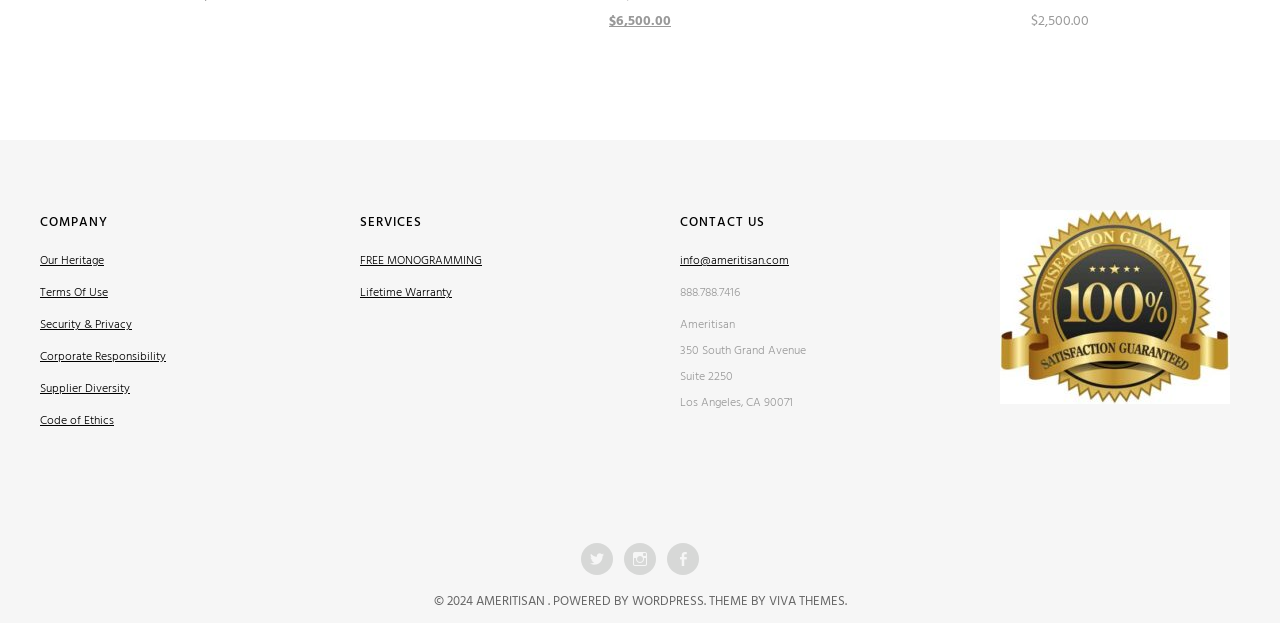Could you determine the bounding box coordinates of the clickable element to complete the instruction: "Leave a reply"? Provide the coordinates as four float numbers between 0 and 1, i.e., [left, top, right, bottom].

None